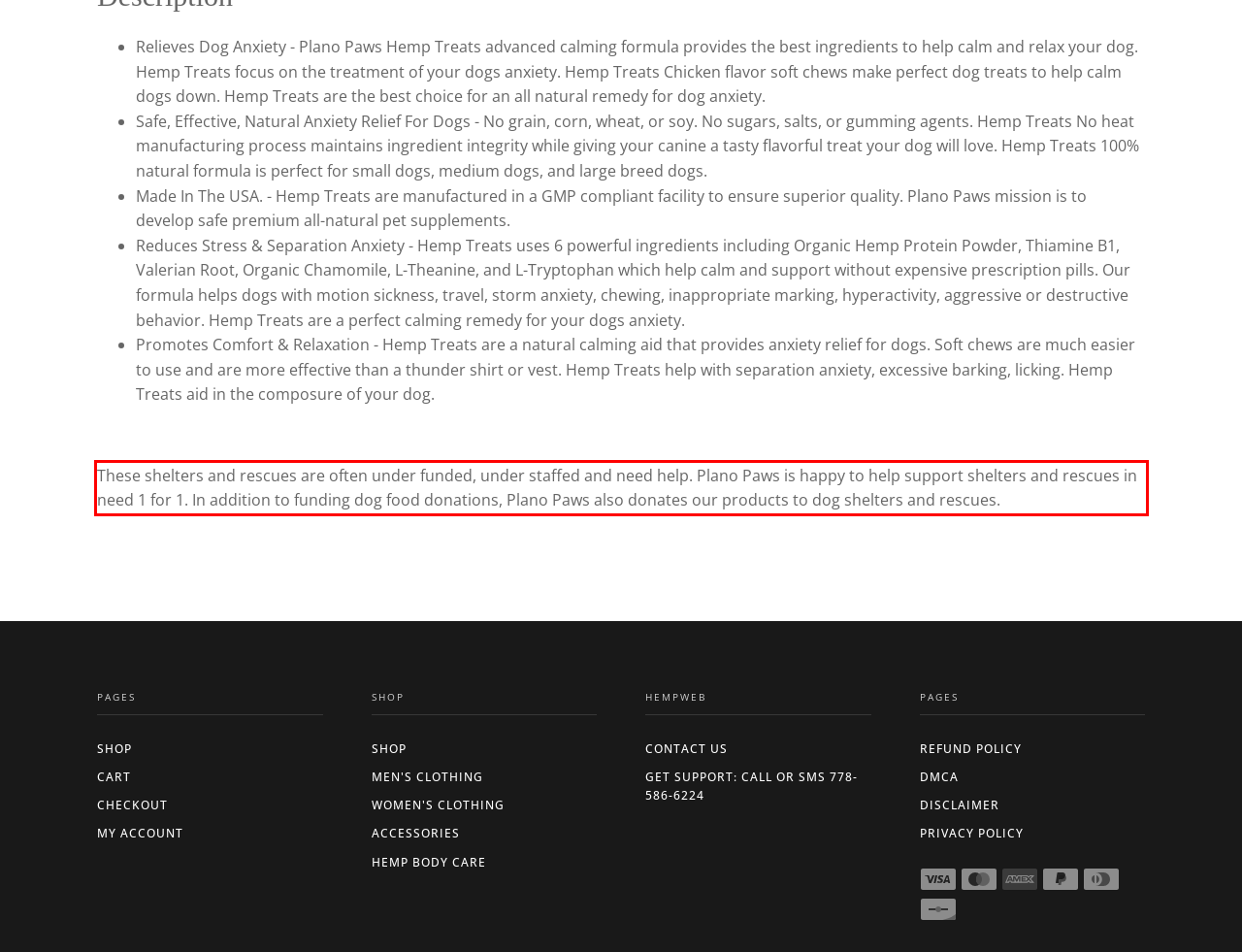Please examine the webpage screenshot and extract the text within the red bounding box using OCR.

These shelters and rescues are often under funded, under staffed and need help. Plano Paws is happy to help support shelters and rescues in need 1 for 1. In addition to funding dog food donations, Plano Paws also donates our products to dog shelters and rescues.